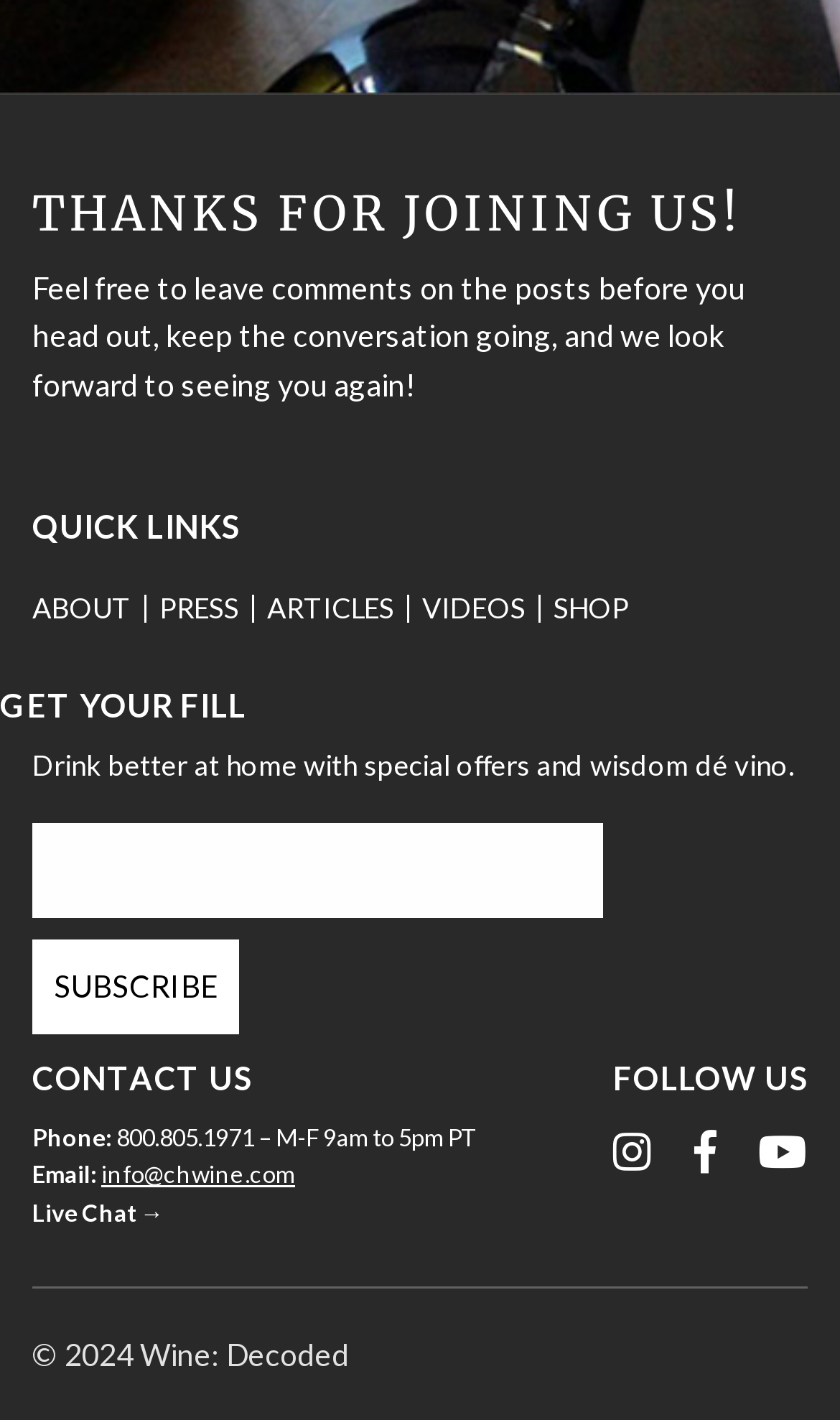What is the purpose of the 'GET YOUR FILL' section?
Kindly offer a detailed explanation using the data available in the image.

The 'GET YOUR FILL' section contains a textbox for email addresses and a 'SUBSCRIBE' button, suggesting that users can subscribe to a newsletter or receive special offers and wisdom dé vino by providing their email addresses.